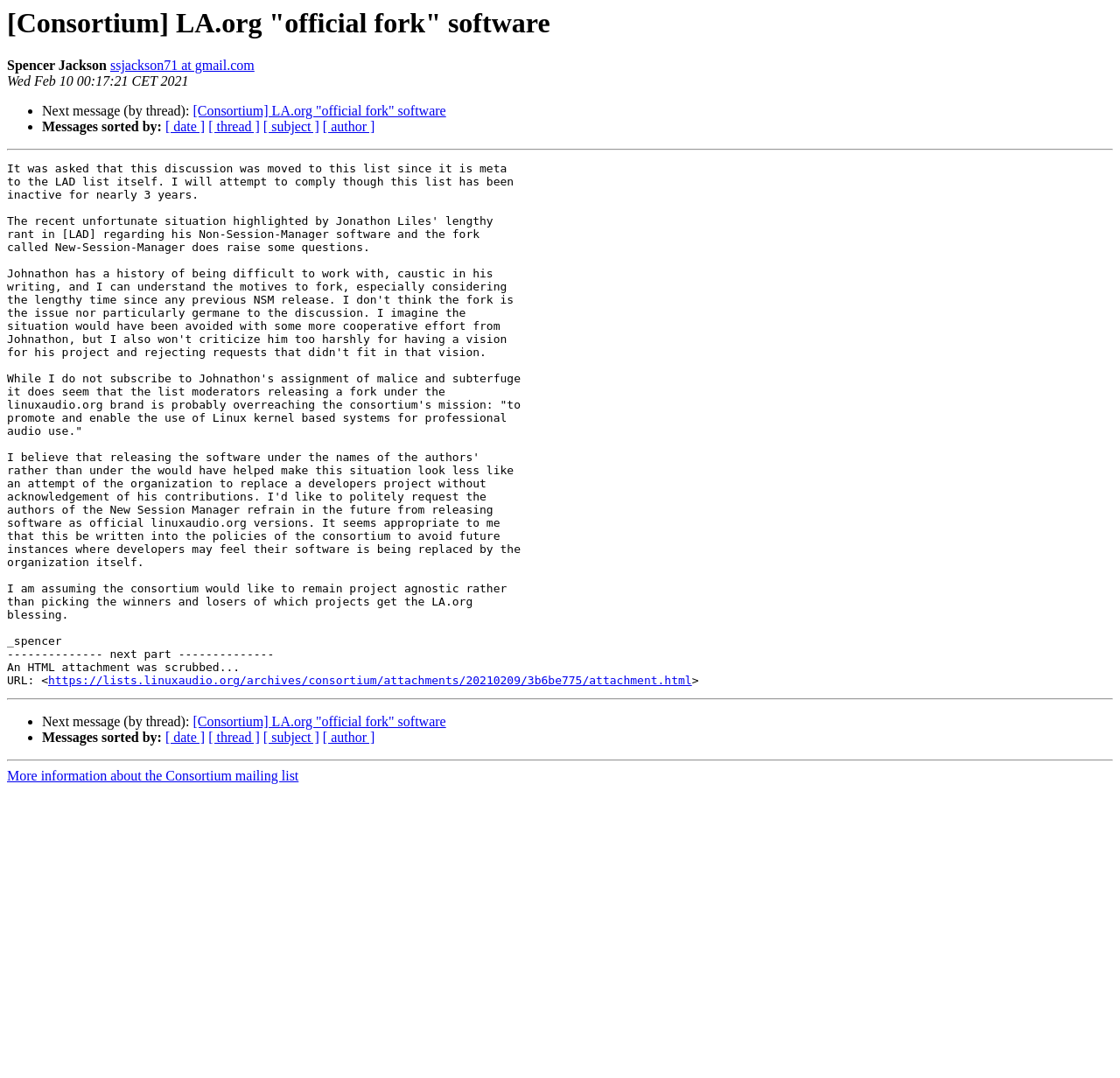Determine the bounding box coordinates of the clickable element to achieve the following action: 'View the attachment'. Provide the coordinates as four float values between 0 and 1, formatted as [left, top, right, bottom].

[0.043, 0.625, 0.618, 0.638]